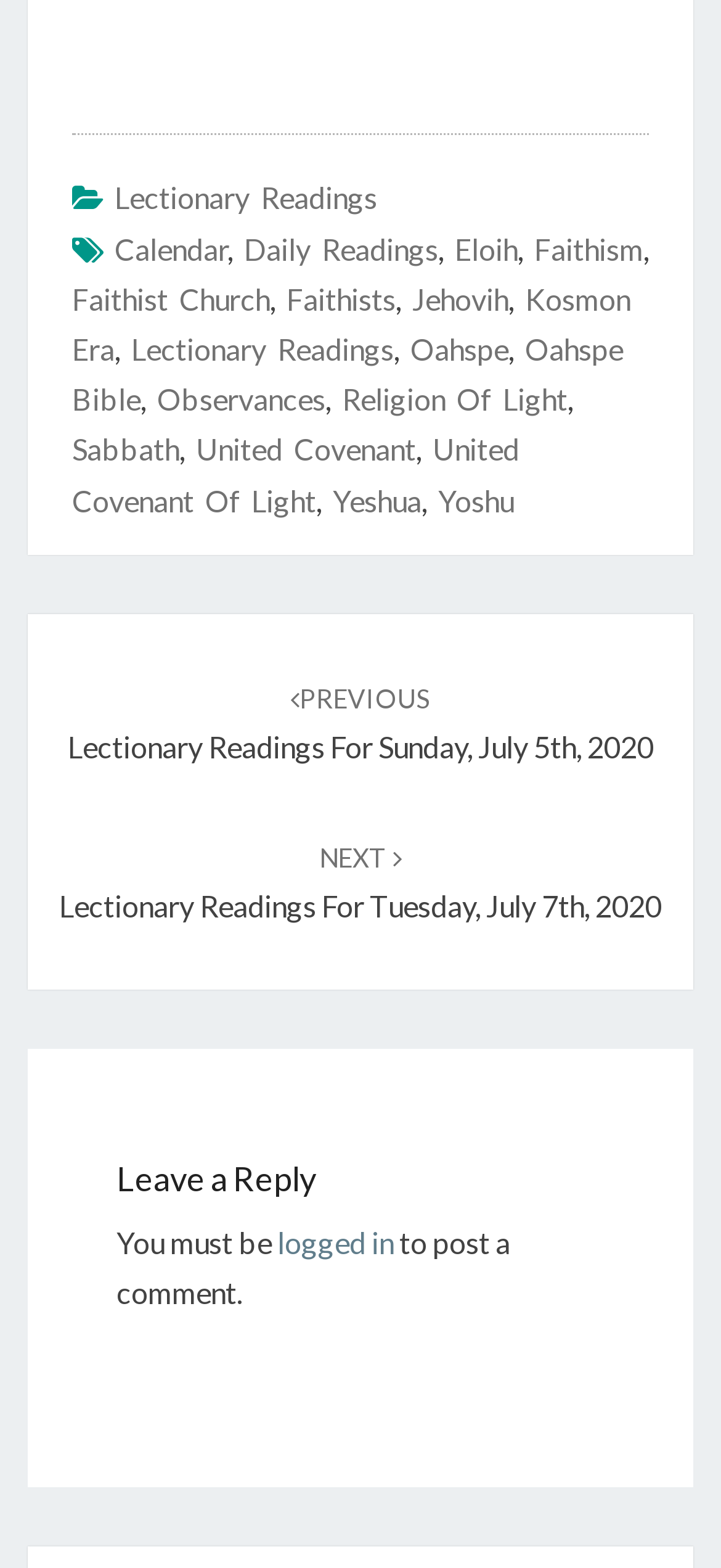Can you find the bounding box coordinates for the element that needs to be clicked to execute this instruction: "View previous Lectionary Readings"? The coordinates should be given as four float numbers between 0 and 1, i.e., [left, top, right, bottom].

[0.094, 0.433, 0.906, 0.487]